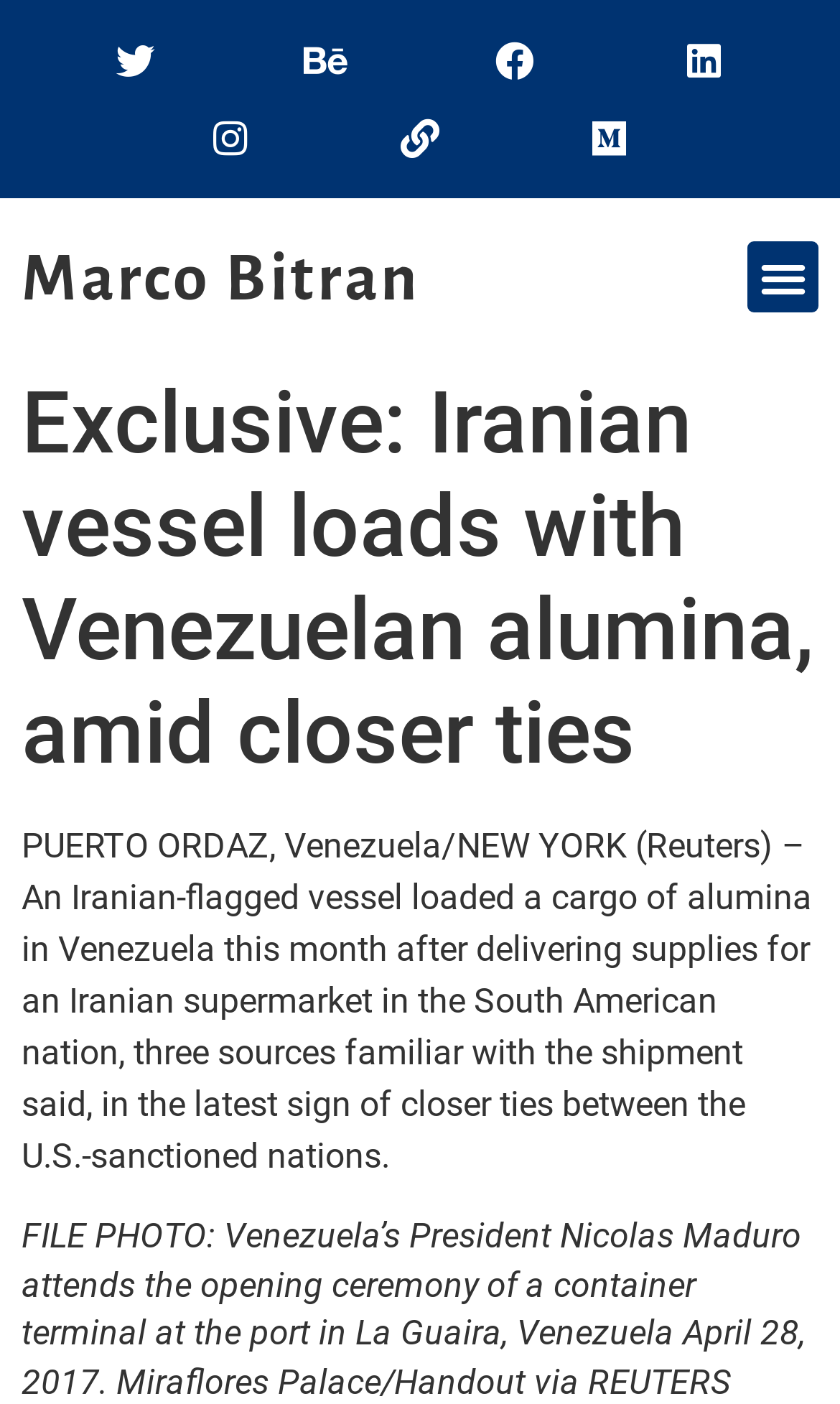Could you specify the bounding box coordinates for the clickable section to complete the following instruction: "Open Marco Bitran's profile"?

[0.026, 0.173, 0.501, 0.222]